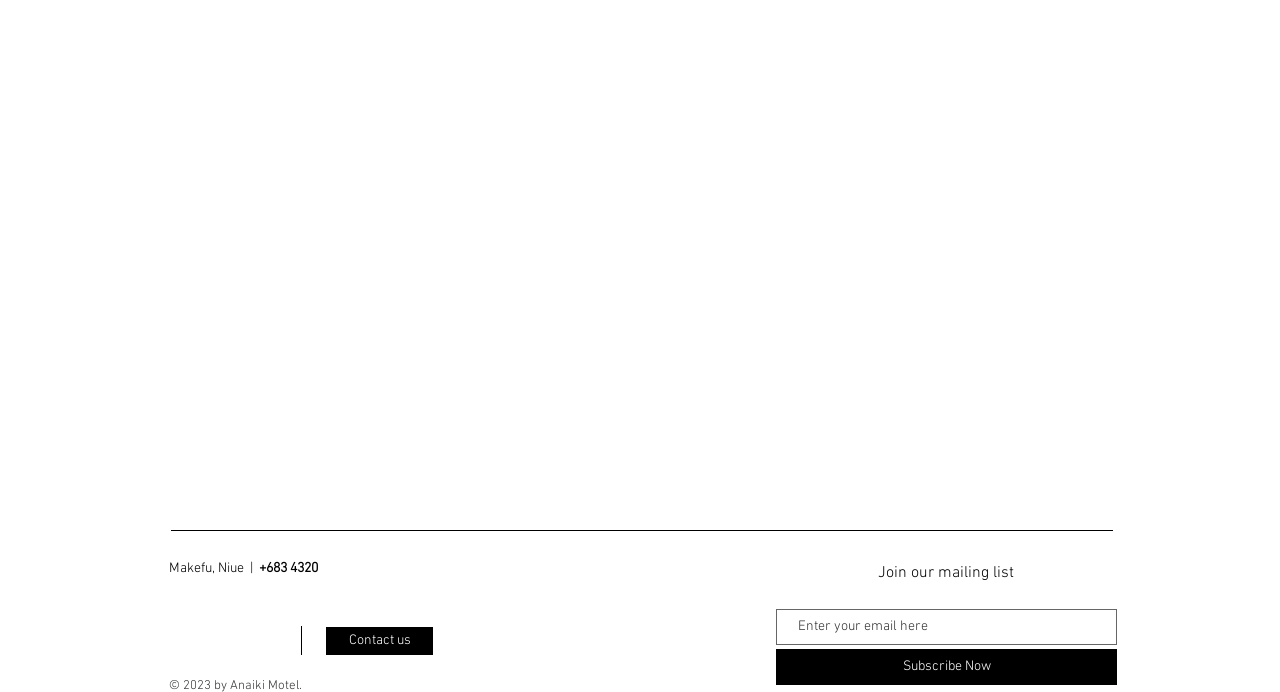Please answer the following query using a single word or phrase: 
What is the button below the textbox for?

Subscribe Now